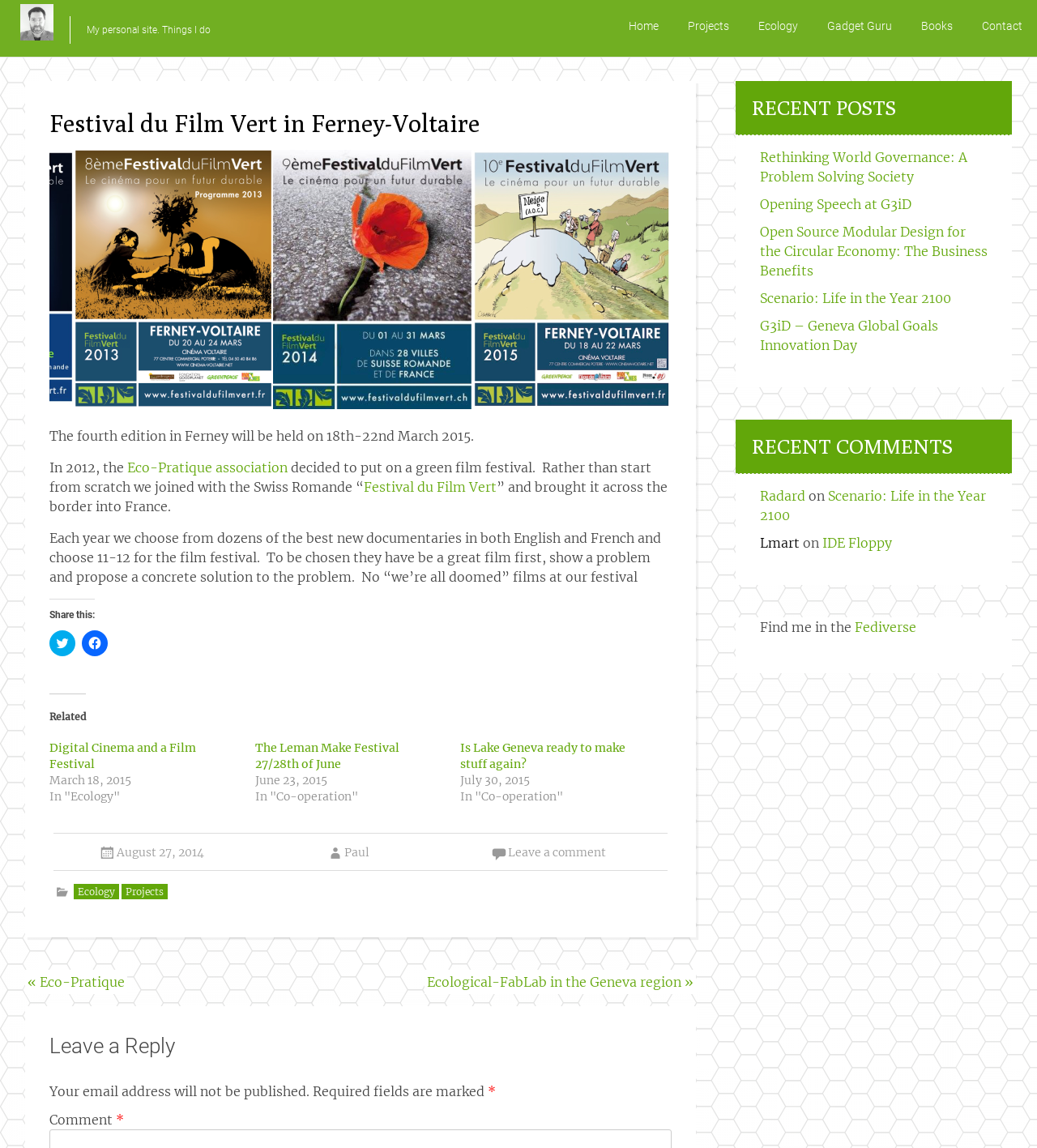Determine the bounding box coordinates of the region that needs to be clicked to achieve the task: "Click on the 'Leave a comment' link".

[0.49, 0.736, 0.584, 0.749]